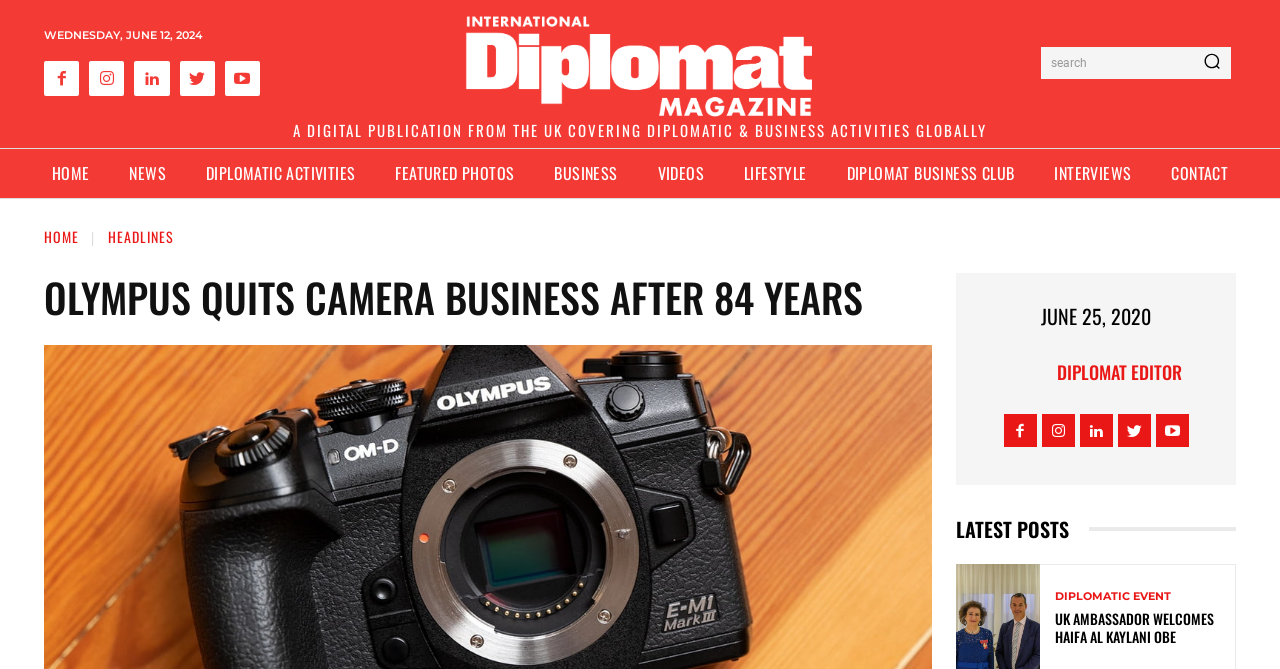Locate the bounding box for the described UI element: "parent_node: DIPLOMAT EDITOR title="Diplomat Editor"". Ensure the coordinates are four float numbers between 0 and 1, formatted as [left, top, right, bottom].

[0.787, 0.526, 0.826, 0.585]